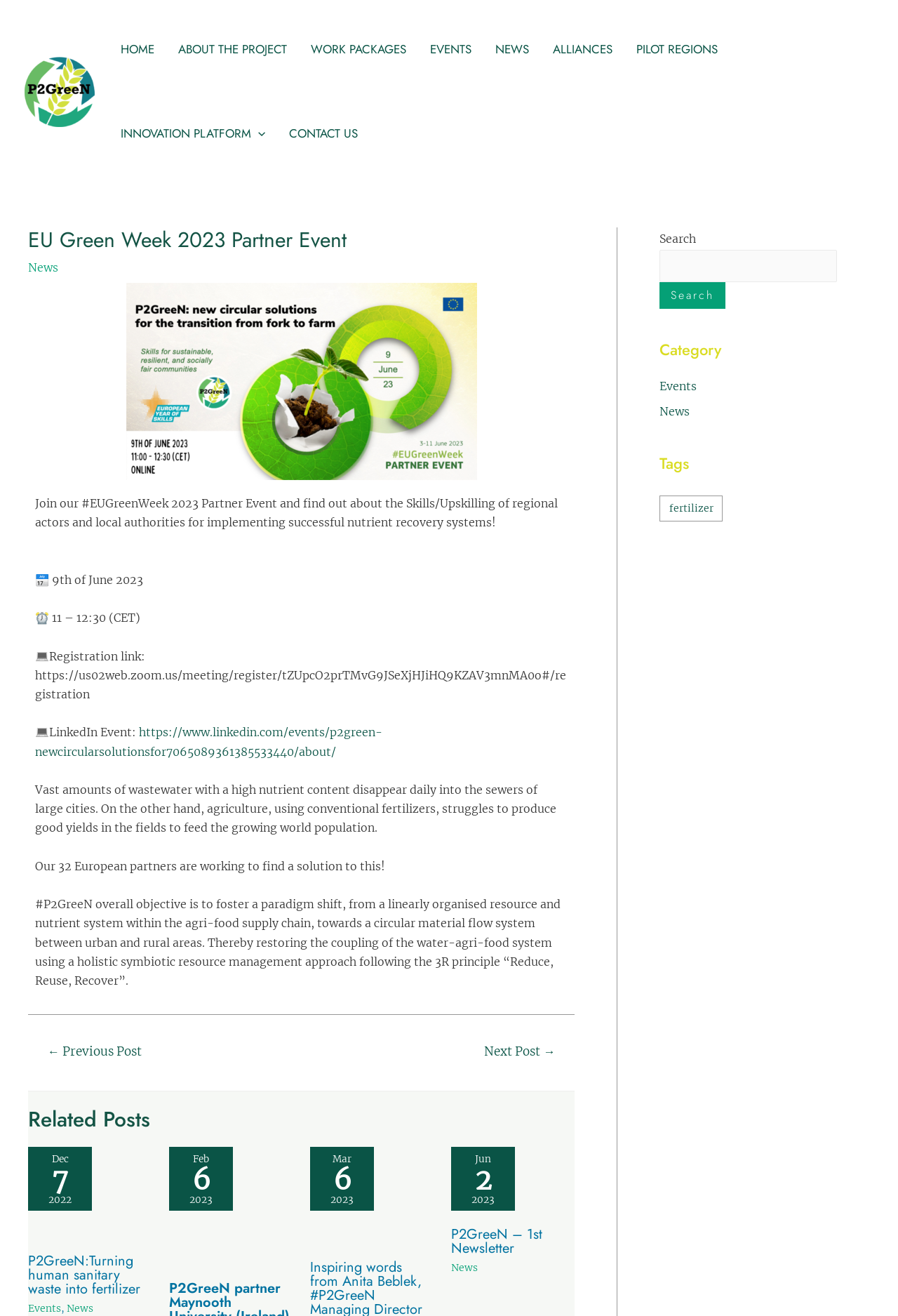Please specify the bounding box coordinates of the region to click in order to perform the following instruction: "Search for a topic".

[0.734, 0.19, 0.932, 0.214]